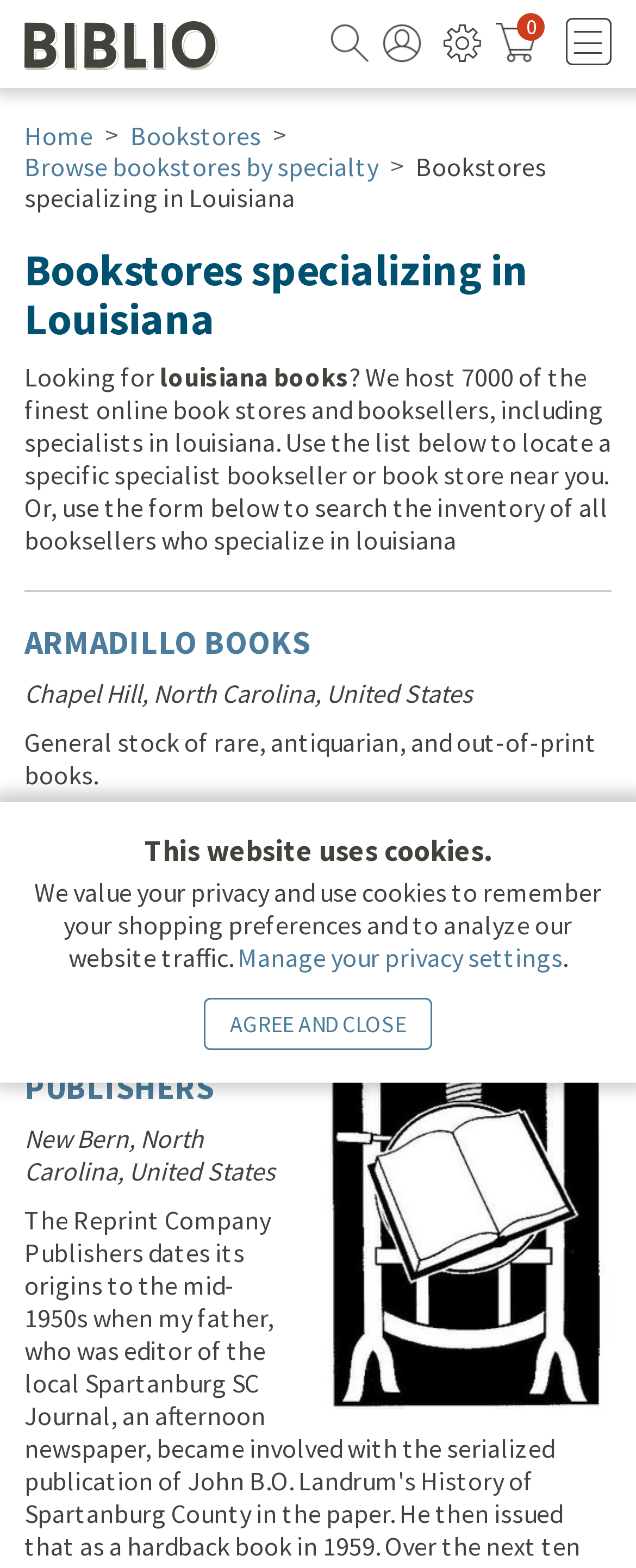Given the following UI element description: "Sign In or Create Account", find the bounding box coordinates in the webpage screenshot.

[0.6, 0.015, 0.664, 0.041]